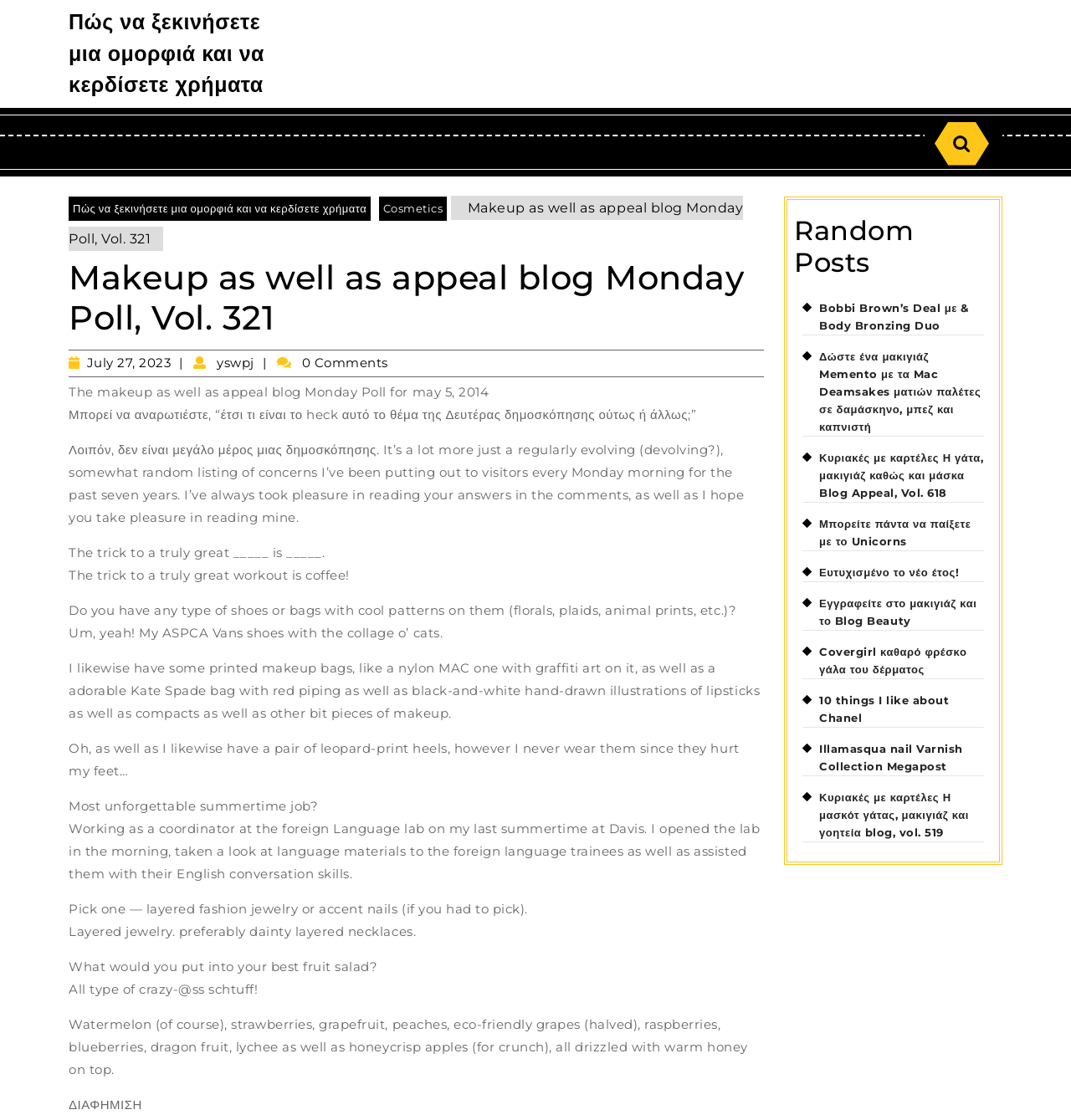What is the theme of the Monday Poll?
By examining the image, provide a one-word or phrase answer.

Makeup and beauty